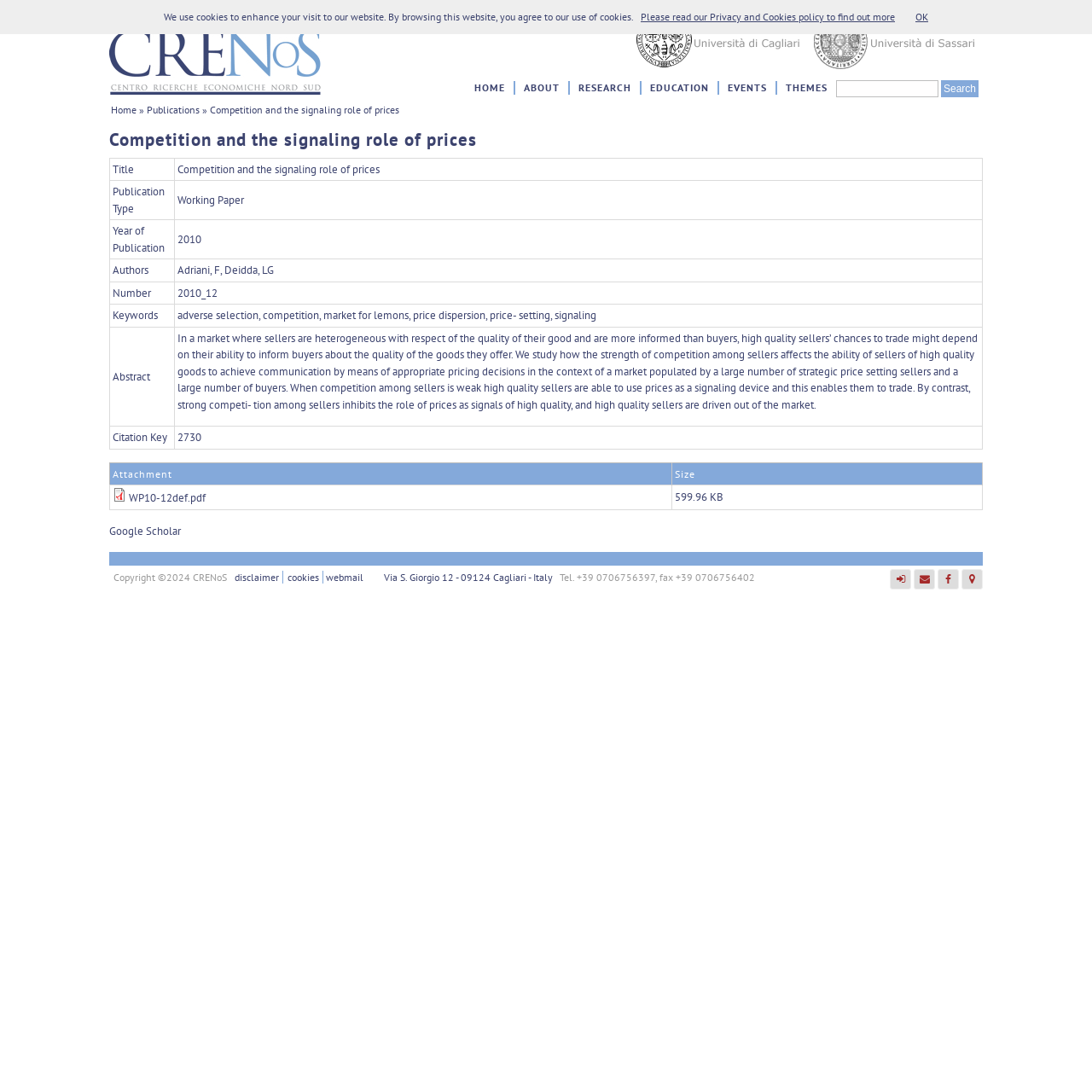Using the format (top-left x, top-left y, bottom-right x, bottom-right y), provide the bounding box coordinates for the described UI element. All values should be floating point numbers between 0 and 1: title="Università degli Studi di Sassari"

[0.741, 0.058, 0.9, 0.073]